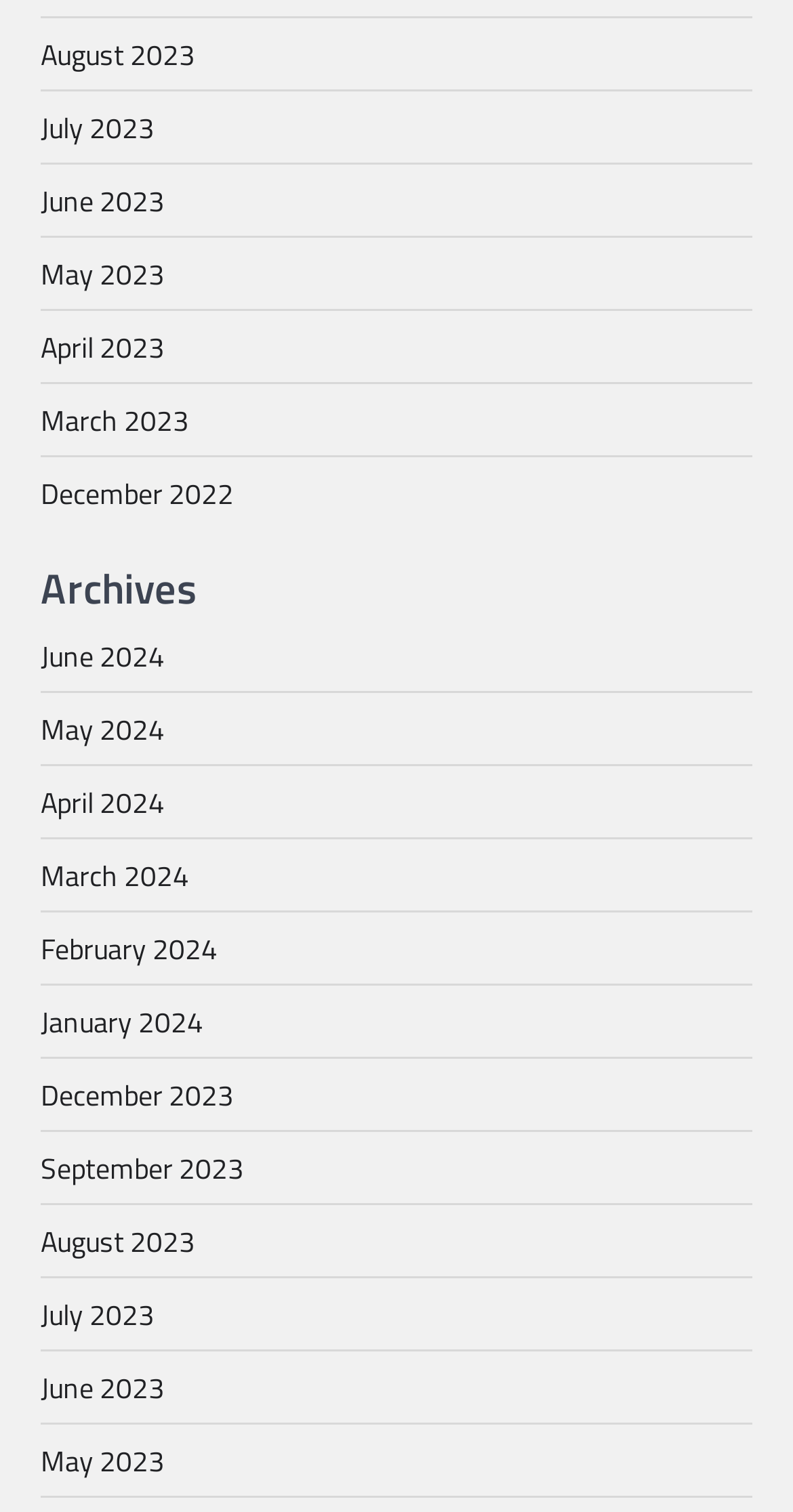Please determine the bounding box coordinates of the element's region to click in order to carry out the following instruction: "go to June 2024". The coordinates should be four float numbers between 0 and 1, i.e., [left, top, right, bottom].

[0.051, 0.42, 0.208, 0.448]